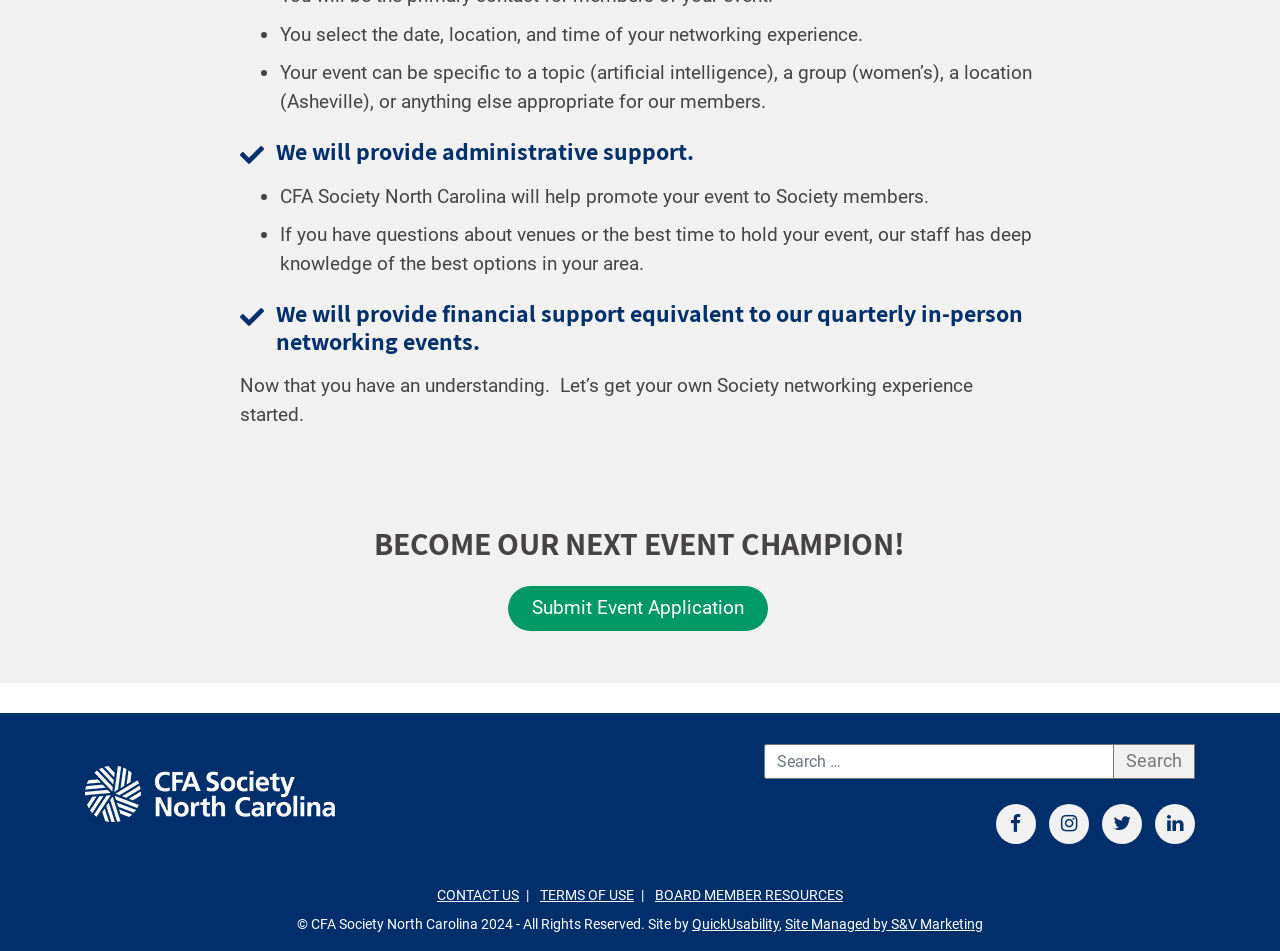Please find the bounding box coordinates for the clickable element needed to perform this instruction: "Click on the CFA Society North Carolina logo".

[0.066, 0.806, 0.262, 0.865]